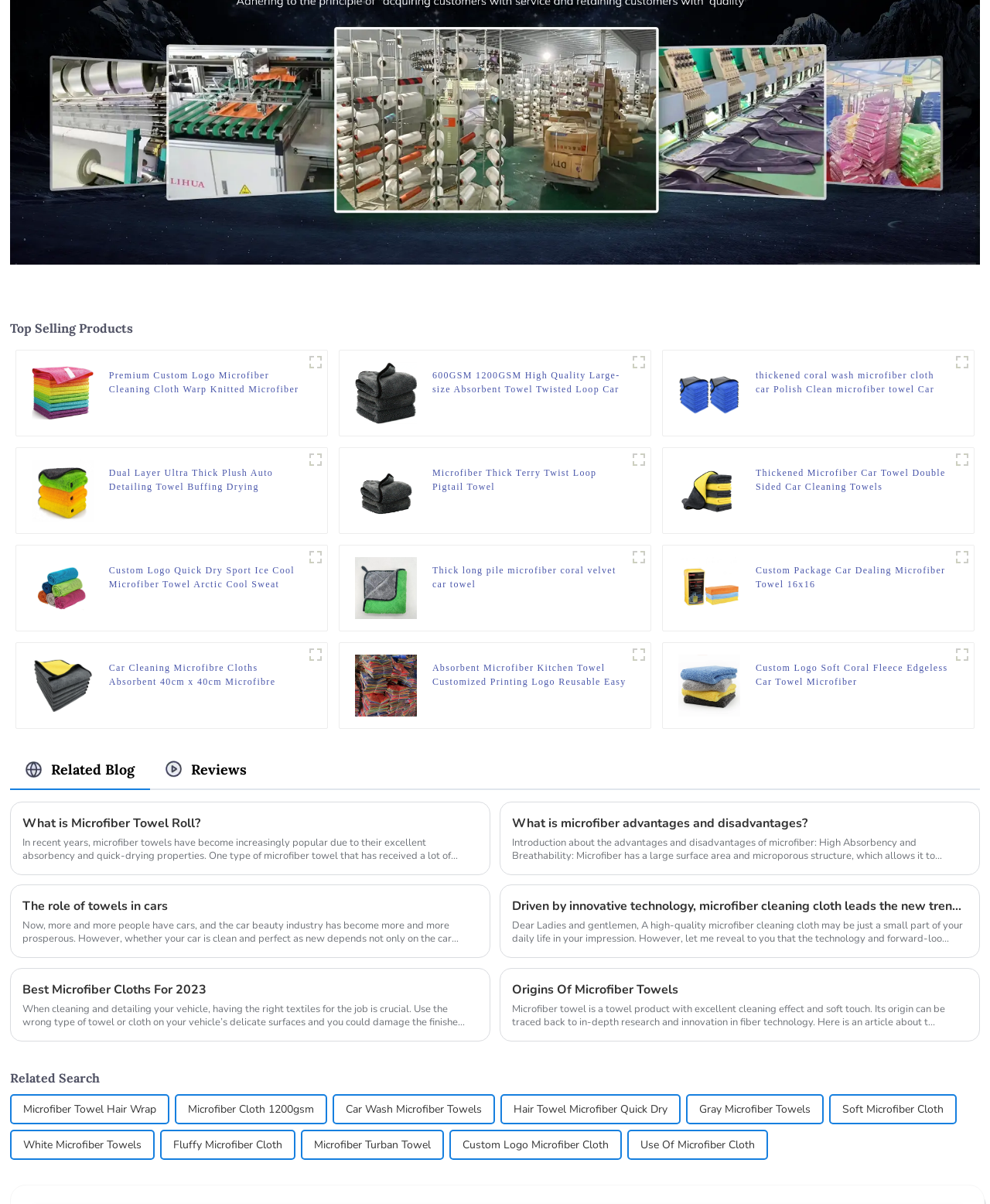Can you show the bounding box coordinates of the region to click on to complete the task described in the instruction: "View thickened coral wash microfiber cloth car Polish Clean microfiber towel Car"?

[0.763, 0.306, 0.96, 0.329]